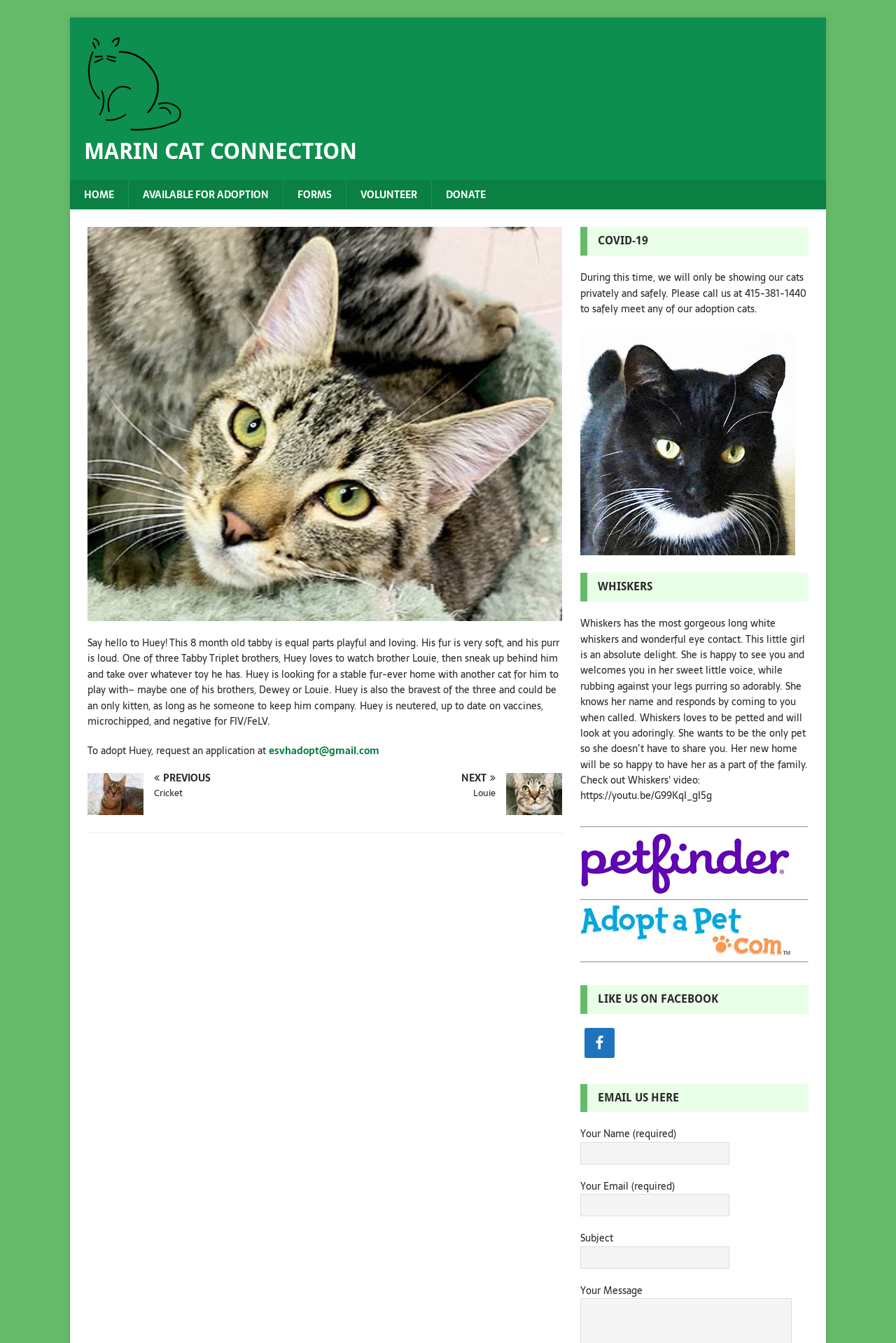Using the given description, provide the bounding box coordinates formatted as (top-left x, top-left y, bottom-right x, bottom-right y), with all values being floating point numbers between 0 and 1. Description: Boutique

None